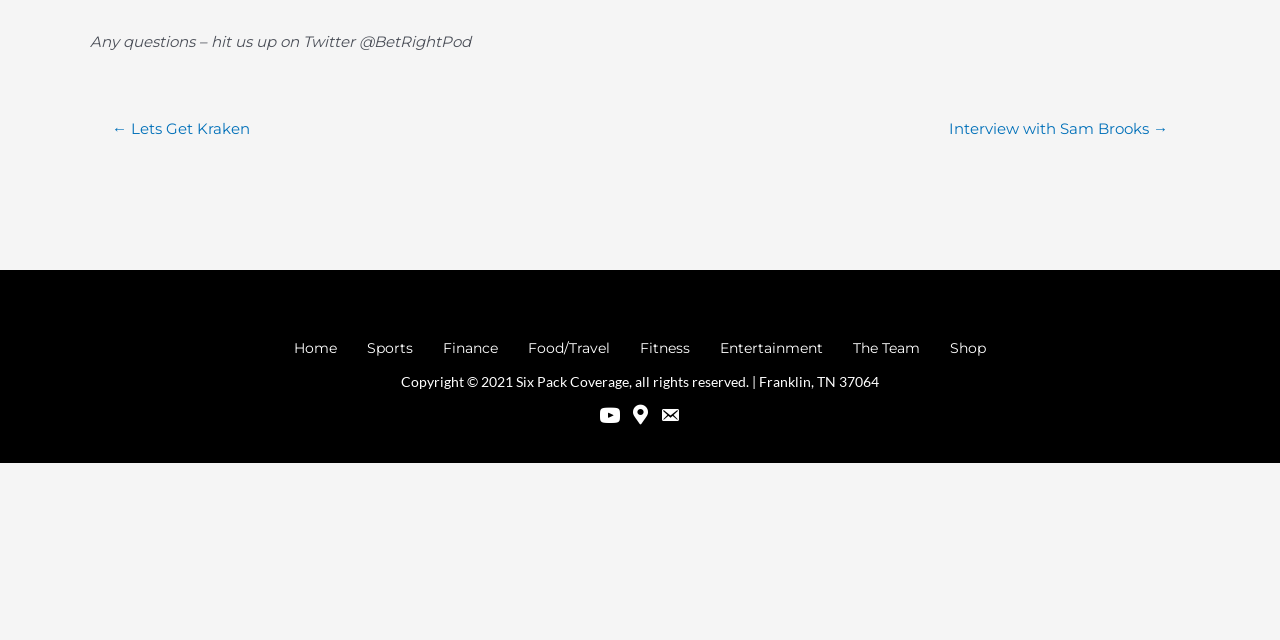Locate the bounding box coordinates for the element described below: "The Team". The coordinates must be four float values between 0 and 1, formatted as [left, top, right, bottom].

[0.659, 0.518, 0.727, 0.571]